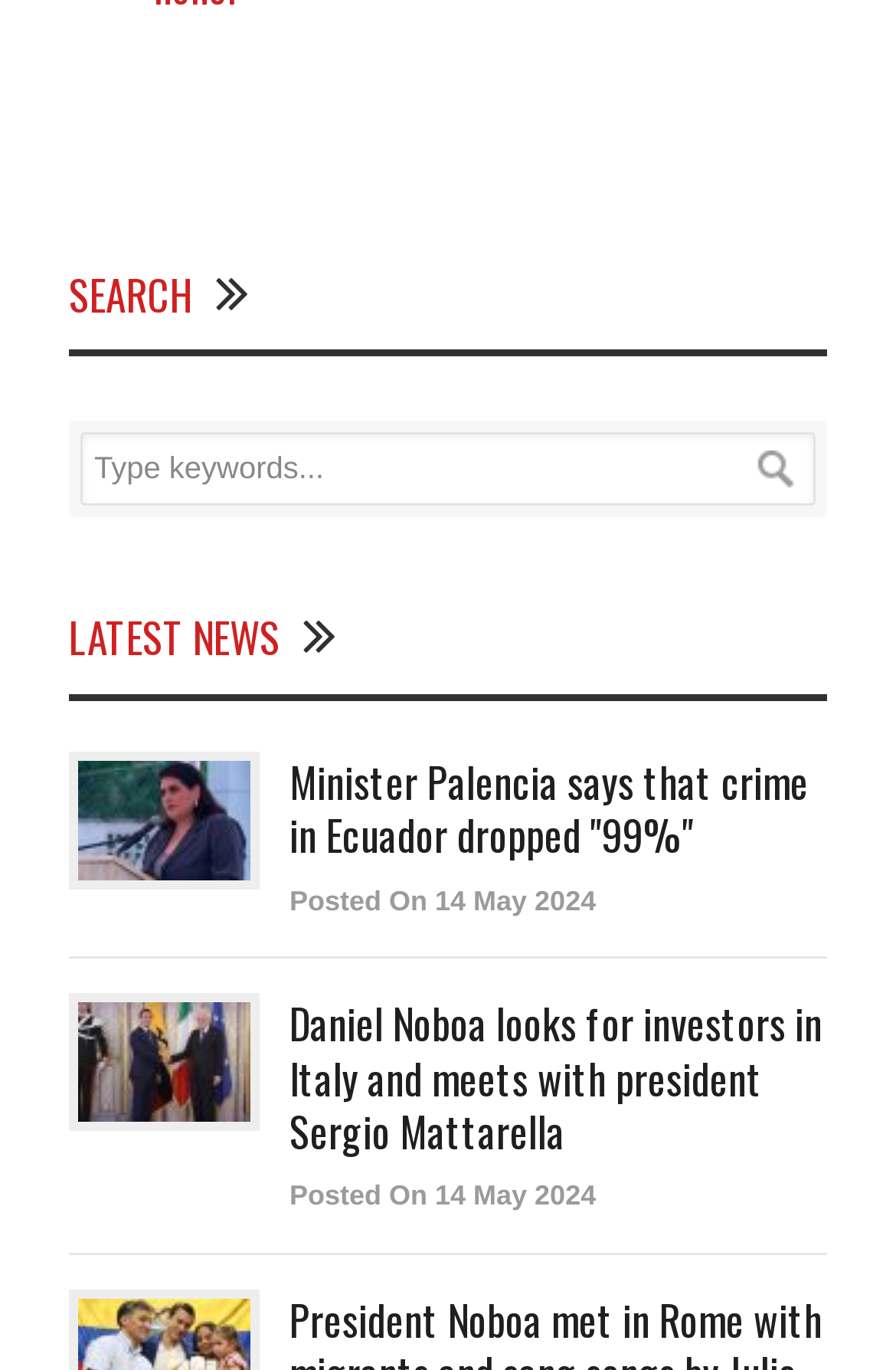From the details in the image, provide a thorough response to the question: What is the function of the button on the webpage?

The button is located next to the textbox, and it does not have any text or description. However, based on its location and the presence of the textbox, it is likely that the button is used to submit the search query.